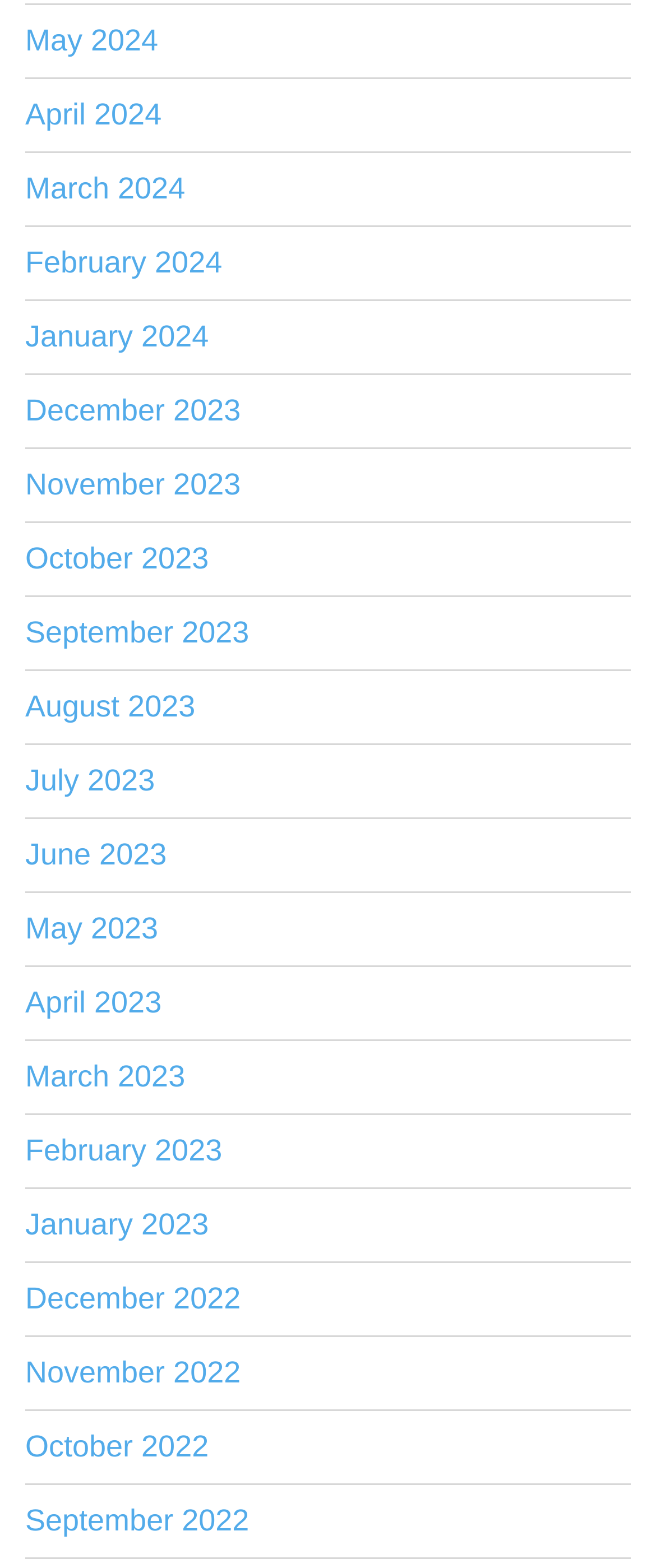Look at the image and answer the question in detail:
What is the purpose of the webpage?

Based on the list of months and years on the webpage, I infer that the purpose of the webpage is to serve as an archive or calendar, allowing users to access information or content from specific months and years.